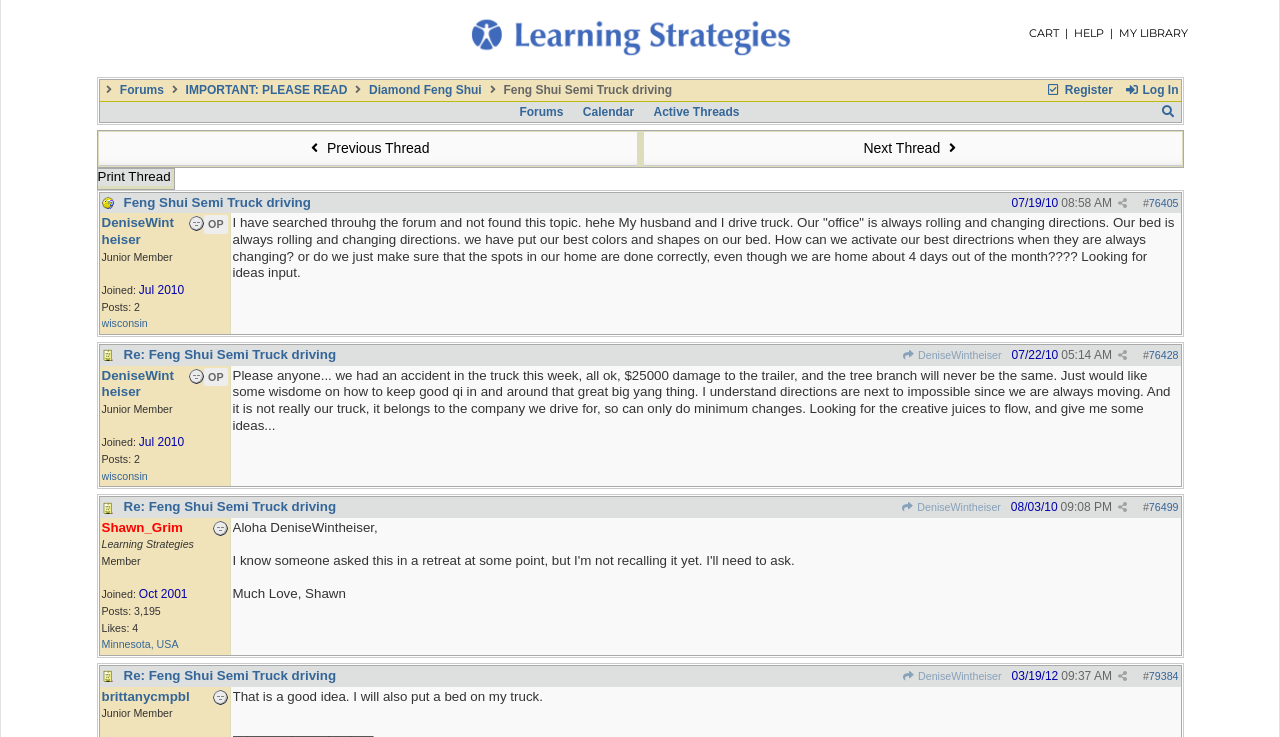Determine the bounding box coordinates of the clickable region to carry out the instruction: "Click on the 'Search' button".

[0.907, 0.141, 0.918, 0.163]